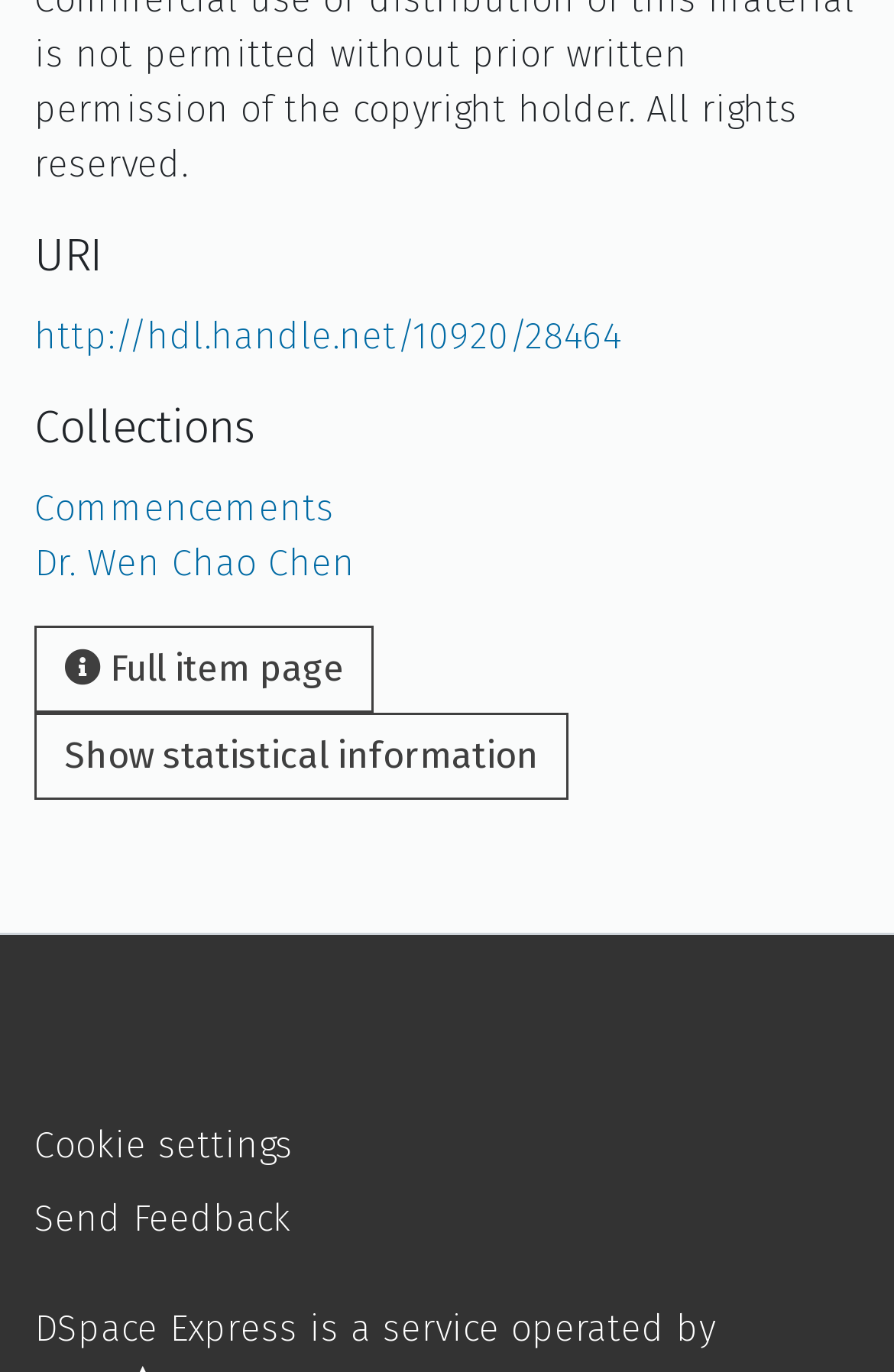Please examine the image and provide a detailed answer to the question: How many links are there under the 'Collections' heading?

Under the 'Collections' heading, there are two link elements: 'Commencements' and 'Dr. Wen Chao Chen'. These links are located below the 'Collections' heading and above the 'Full item page' button.